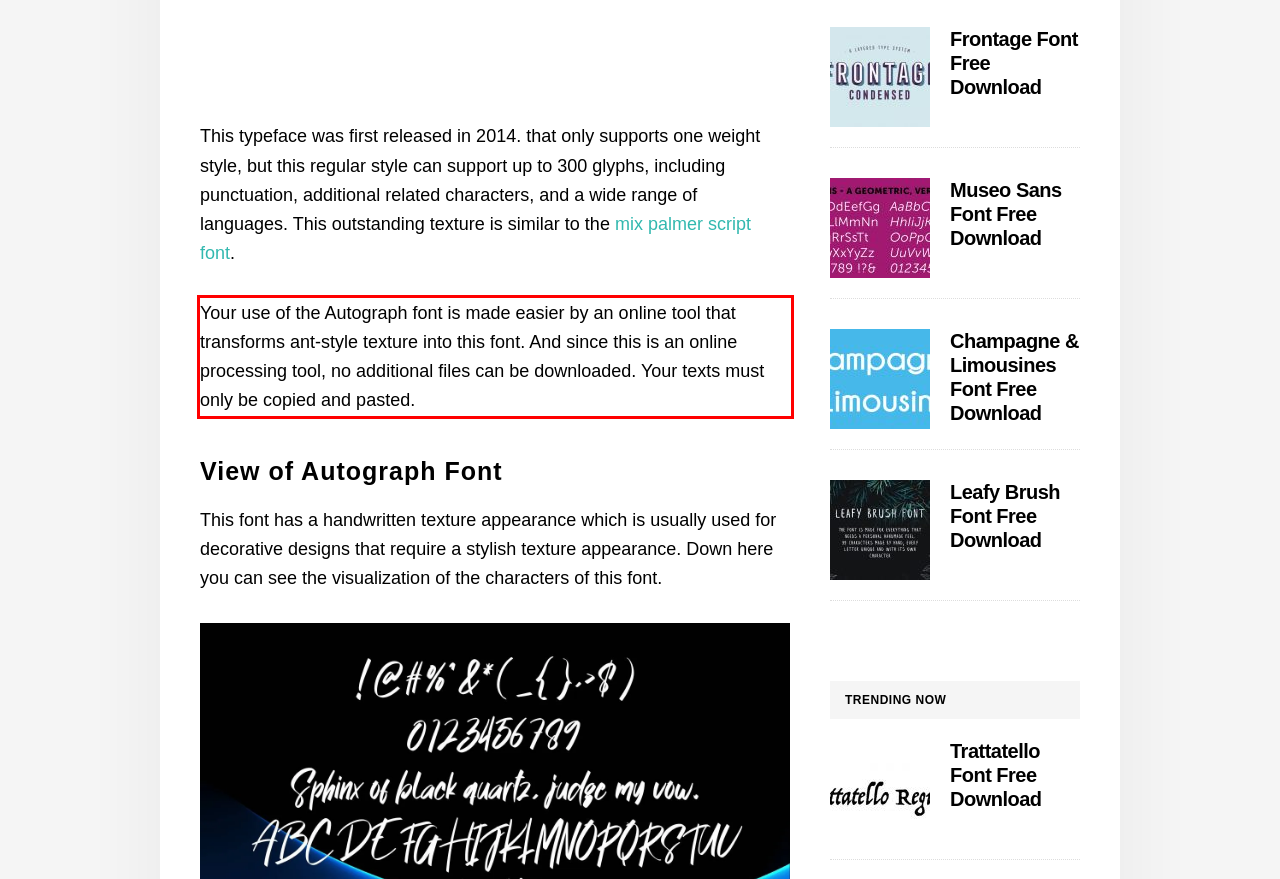Given a screenshot of a webpage, locate the red bounding box and extract the text it encloses.

Your use of the Autograph font is made easier by an online tool that transforms ant-style texture into this font. And since this is an online processing tool, no additional files can be downloaded. Your texts must only be copied and pasted.